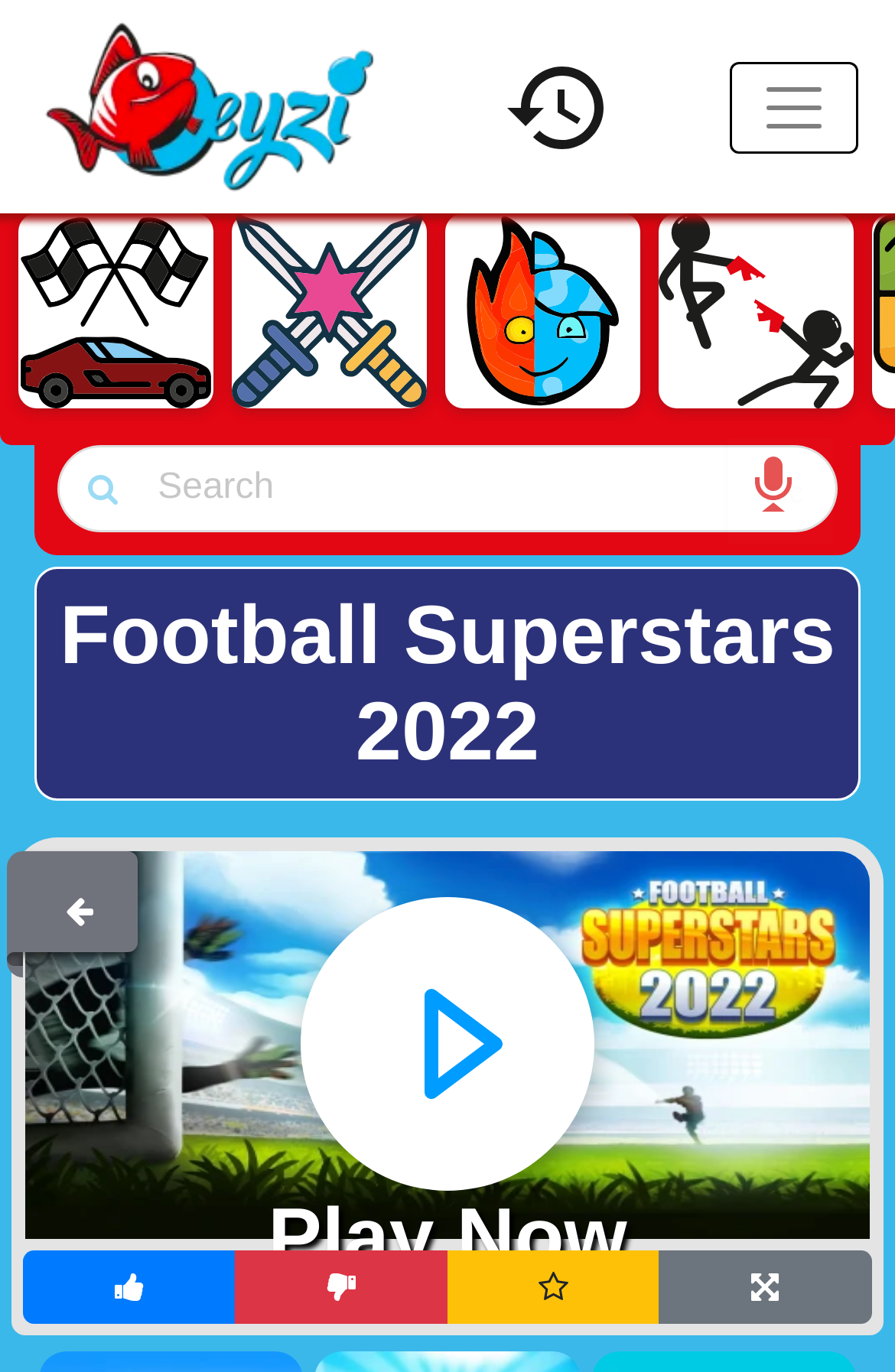Determine the bounding box for the UI element as described: "alt="History"". The coordinates should be represented as four float numbers between 0 and 1, formatted as [left, top, right, bottom].

[0.56, 0.059, 0.683, 0.092]